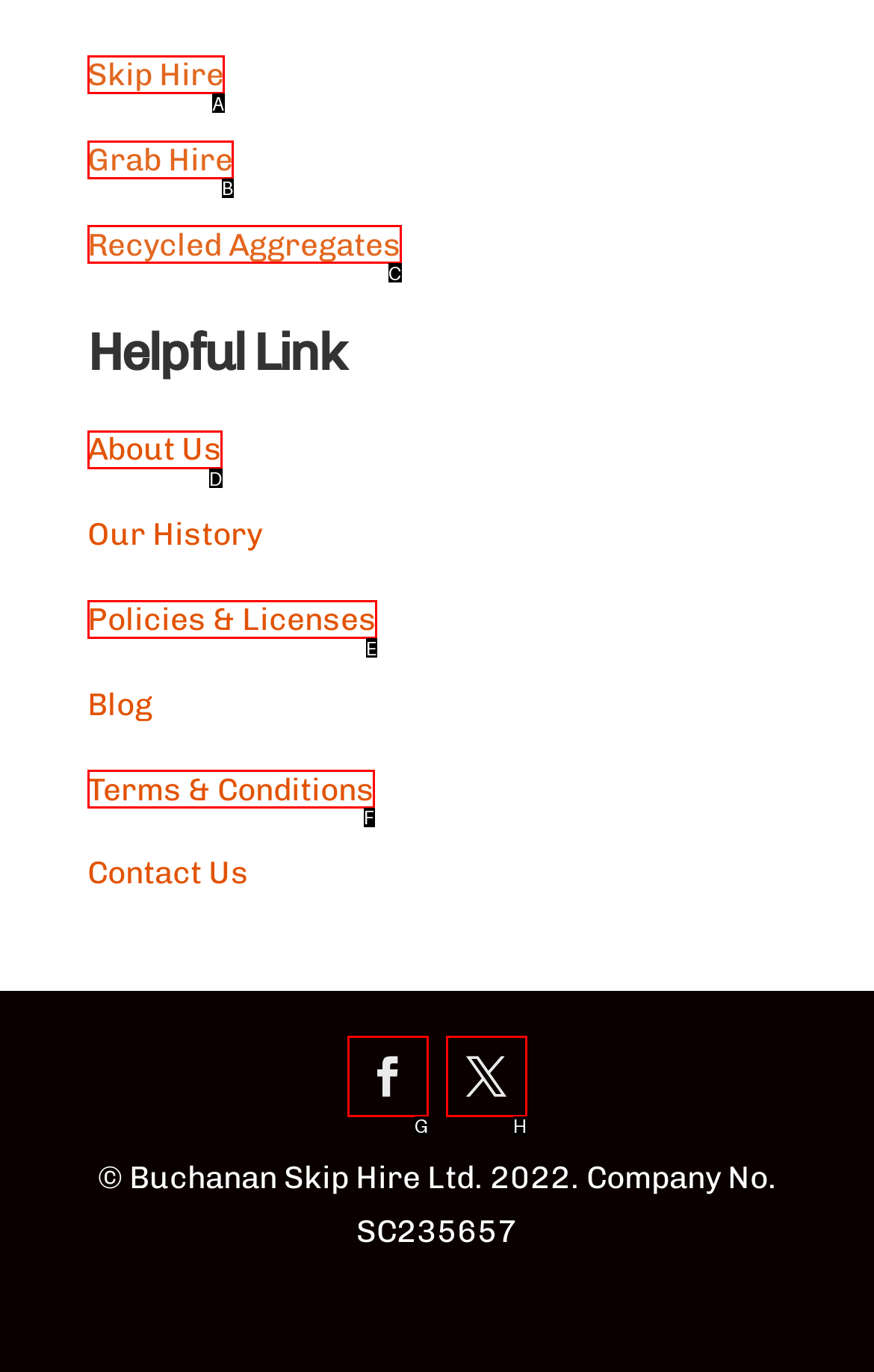Choose the option that aligns with the description: permalink
Respond with the letter of the chosen option directly.

None